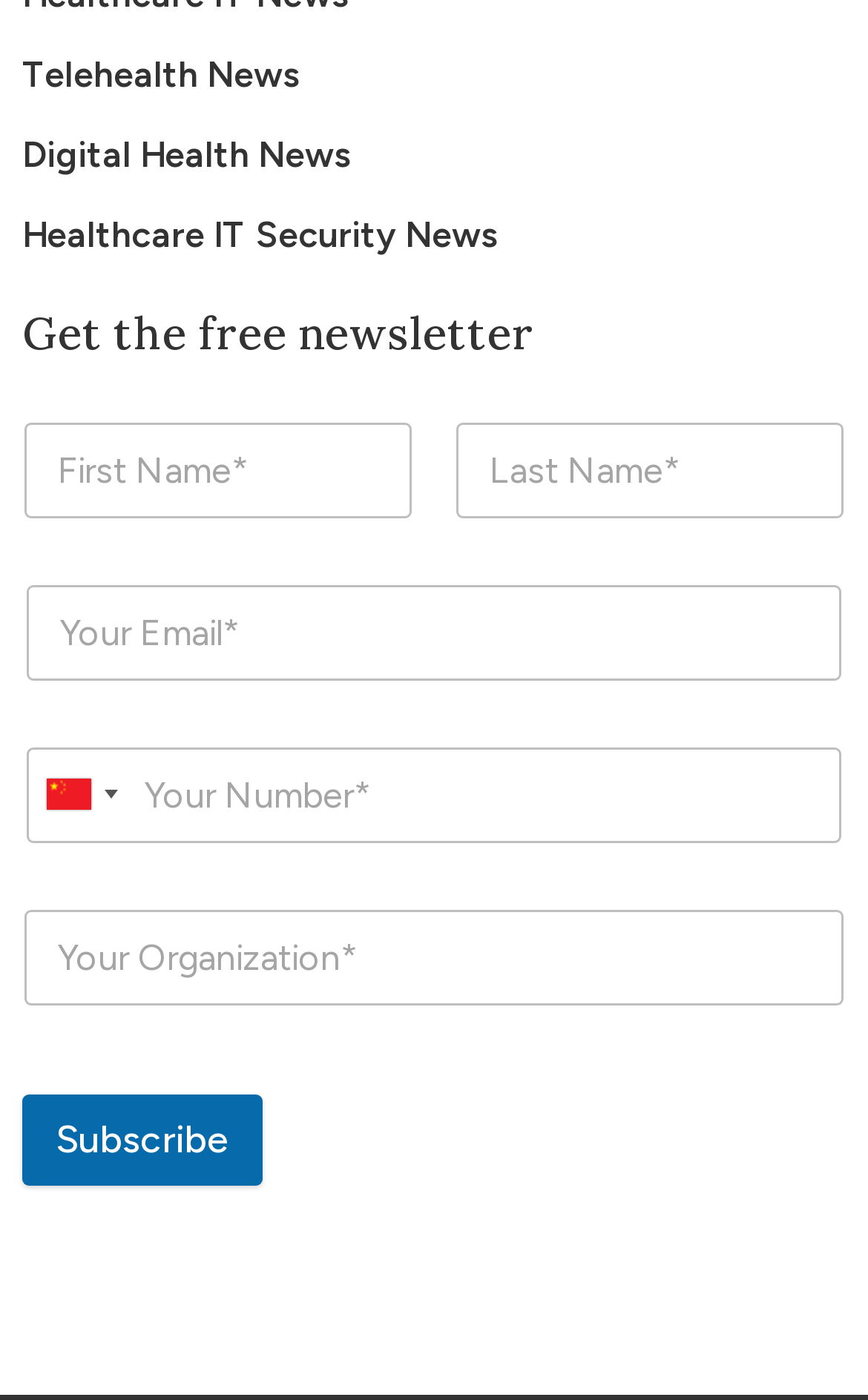Provide a thorough and detailed response to the question by examining the image: 
What is the purpose of the 'Subscribe' button?

The 'Subscribe' button is located below a heading that says 'Get the free newsletter', and it is surrounded by textboxes to input personal information. Therefore, I infer that the purpose of the 'Subscribe' button is to subscribe to a newsletter.